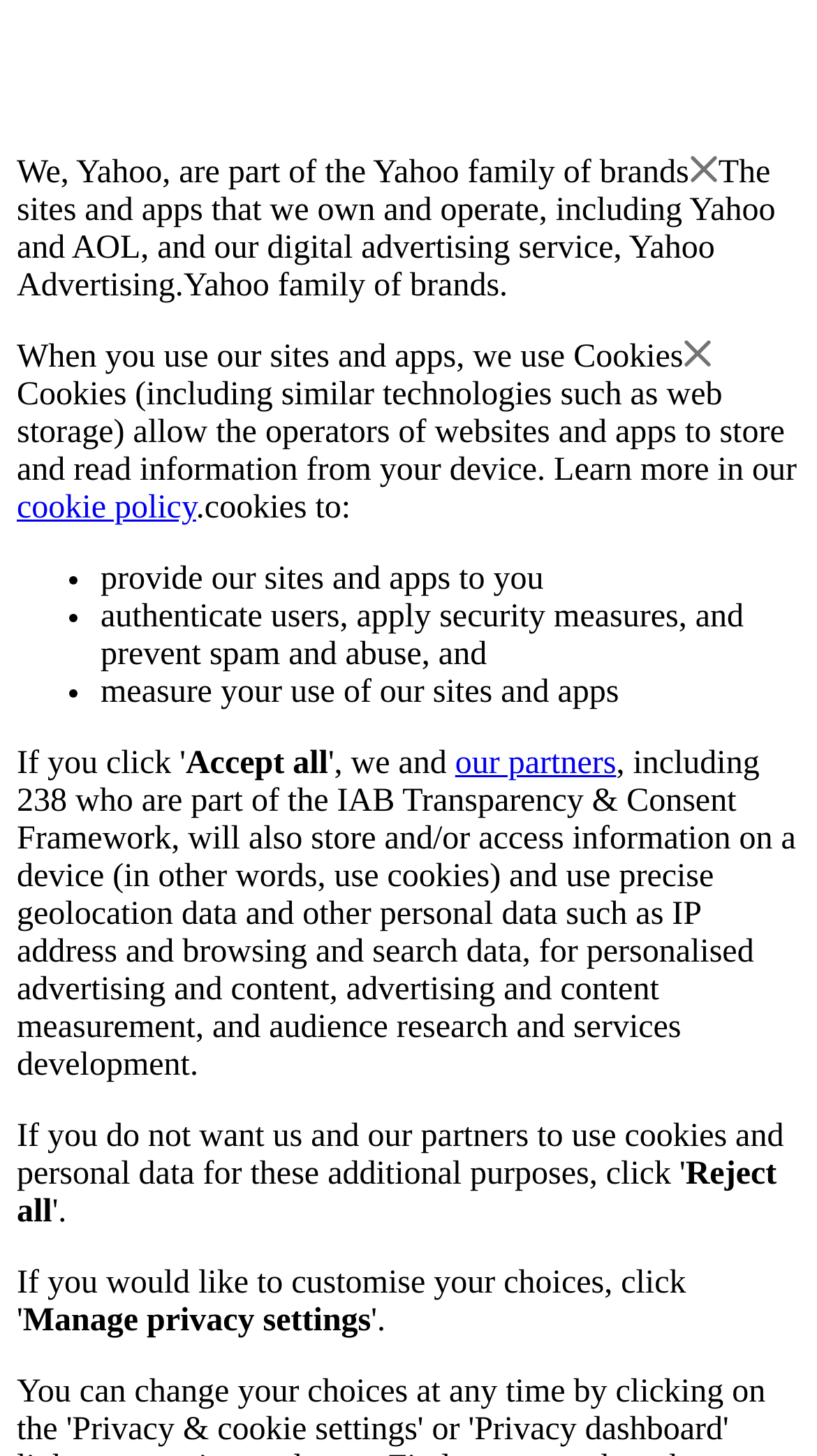Please answer the following question using a single word or phrase: 
What is the purpose of using cookies?

Provide sites and apps